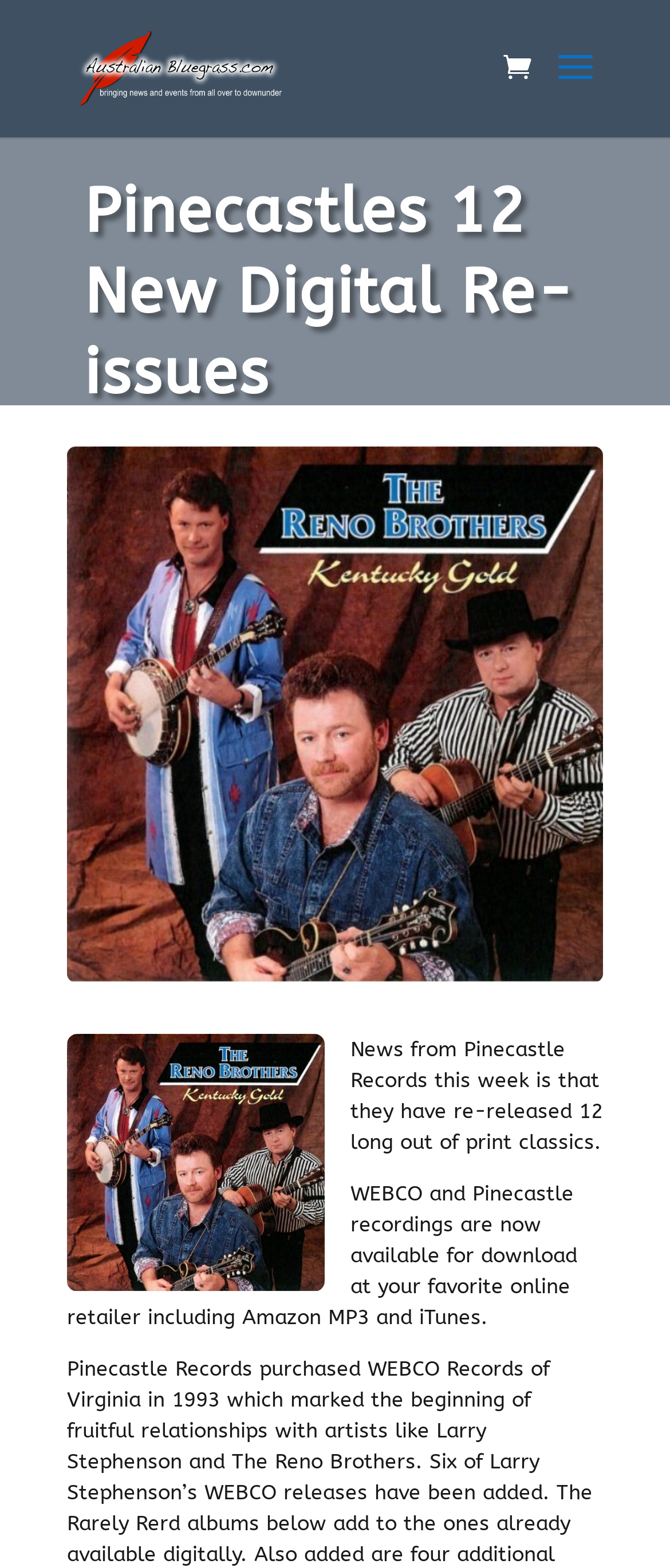Can you determine the main header of this webpage?

Pinecastles 12 New Digital Re-issues